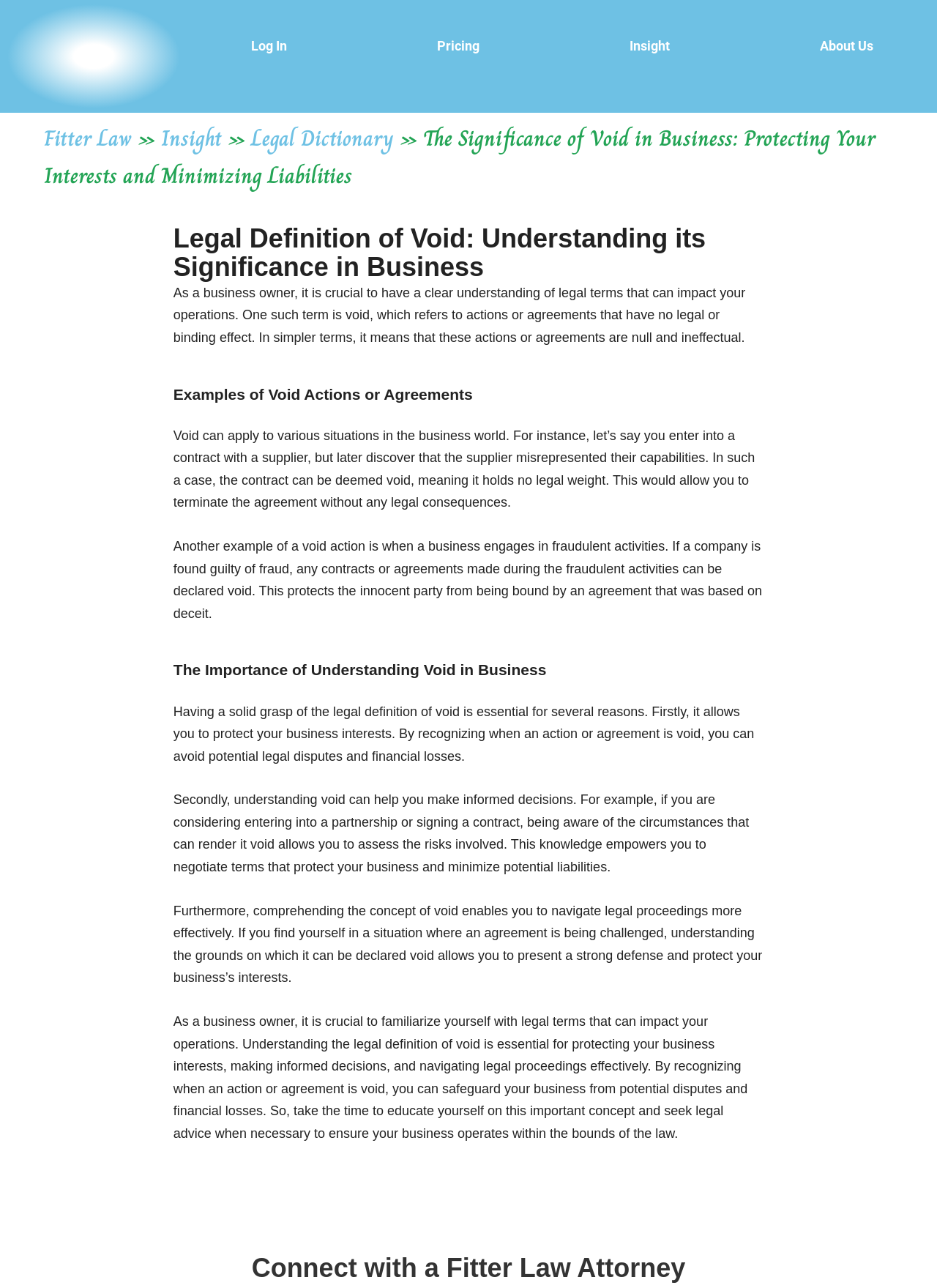Determine the bounding box coordinates of the clickable element to achieve the following action: 'Connect with a Fitter Law Attorney'. Provide the coordinates as four float values between 0 and 1, formatted as [left, top, right, bottom].

[0.268, 0.973, 0.732, 0.996]